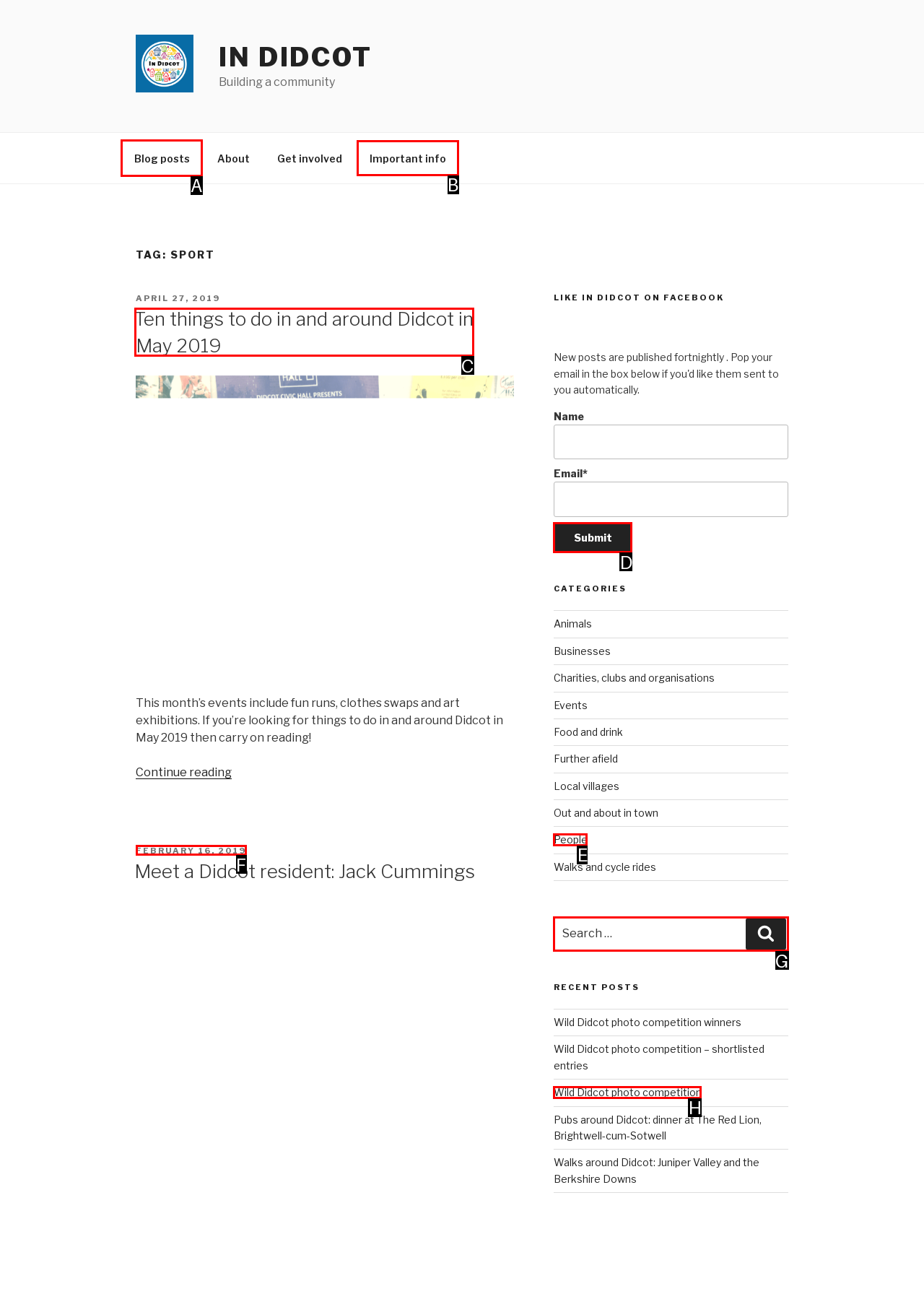Which choice should you pick to execute the task: Click on the 'Blog posts' link
Respond with the letter associated with the correct option only.

A